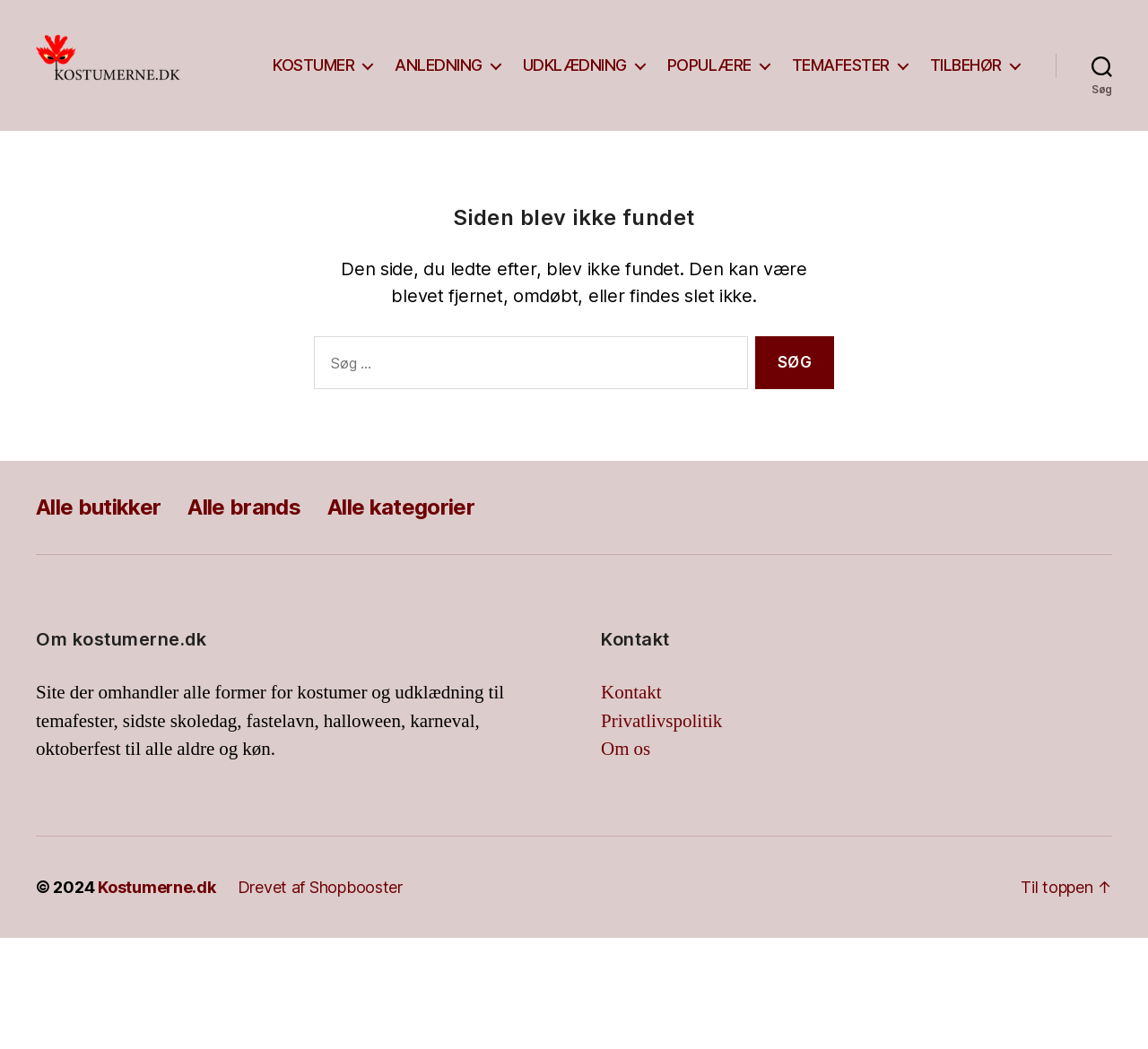How can you contact the website owners?
Using the image provided, answer with just one word or phrase.

Through the Kontakt link